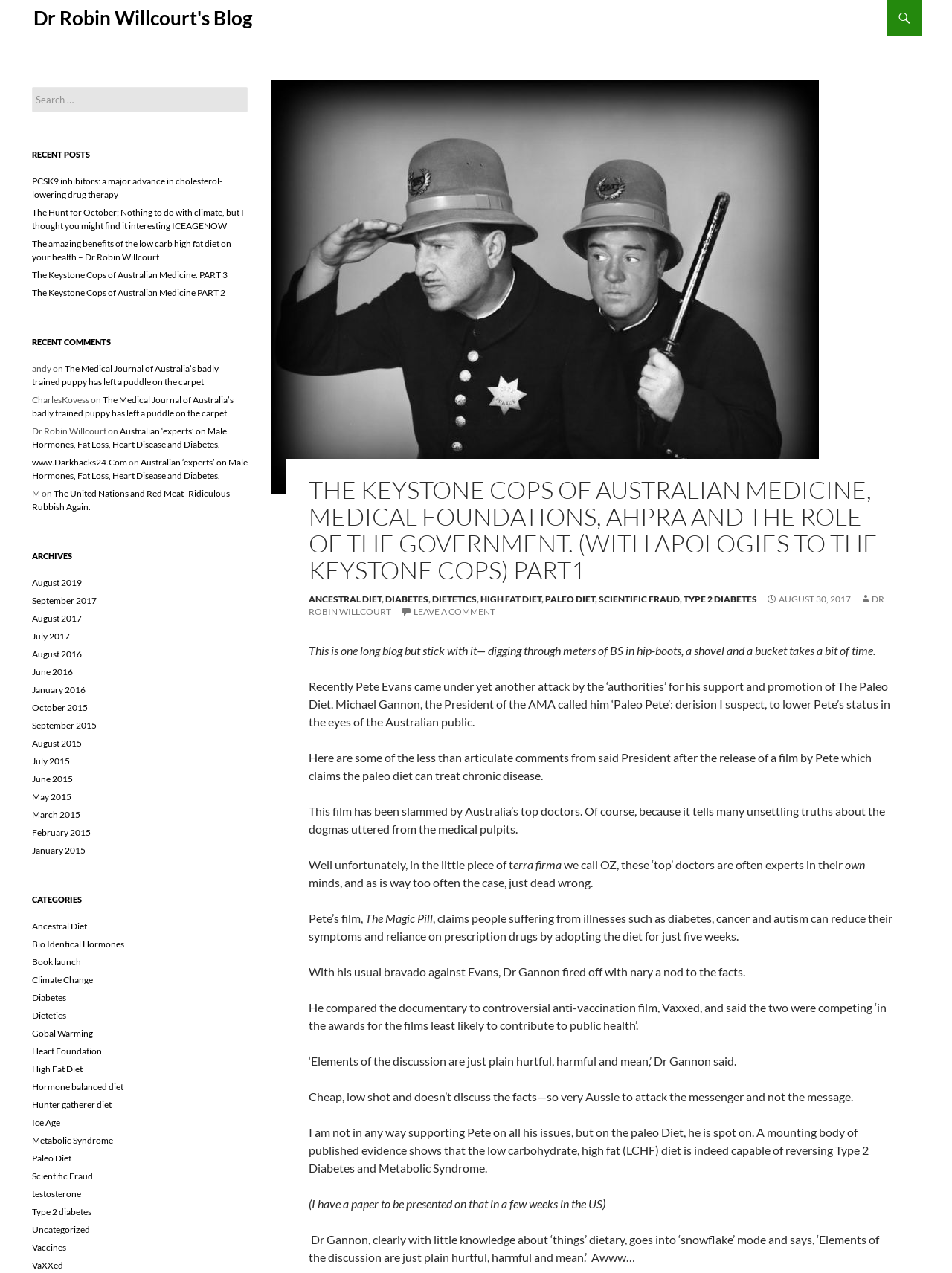Who is the president of the AMA mentioned in the blog post?
Refer to the image and provide a thorough answer to the question.

The president of the AMA mentioned in the blog post is Michael Gannon, who is quoted as criticizing Pete Evans' documentary on the Paleo Diet.